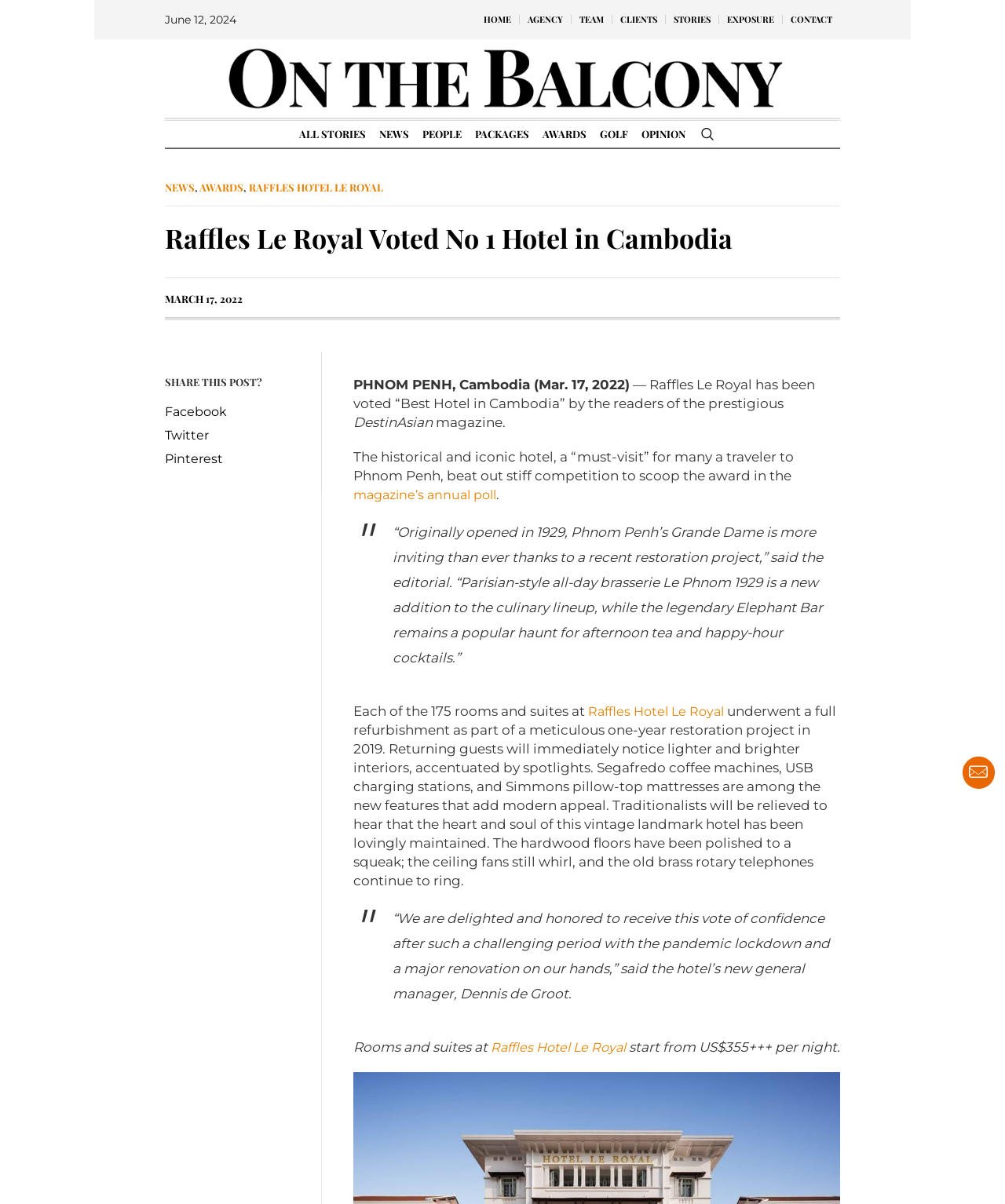Give a one-word or phrase response to the following question: What is the date of the news article?

March 17, 2022